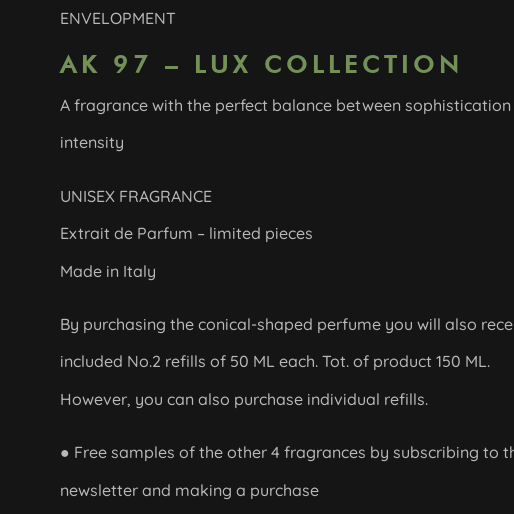How much product is included with the purchase of AK 97 – LUX COLLECTION?
Respond to the question with a well-detailed and thorough answer.

The caption states that customers who purchase the perfume will receive two refills of 50 ML each, totaling 150 ML of product. This information is provided to inform customers about the quantity of product they will receive.